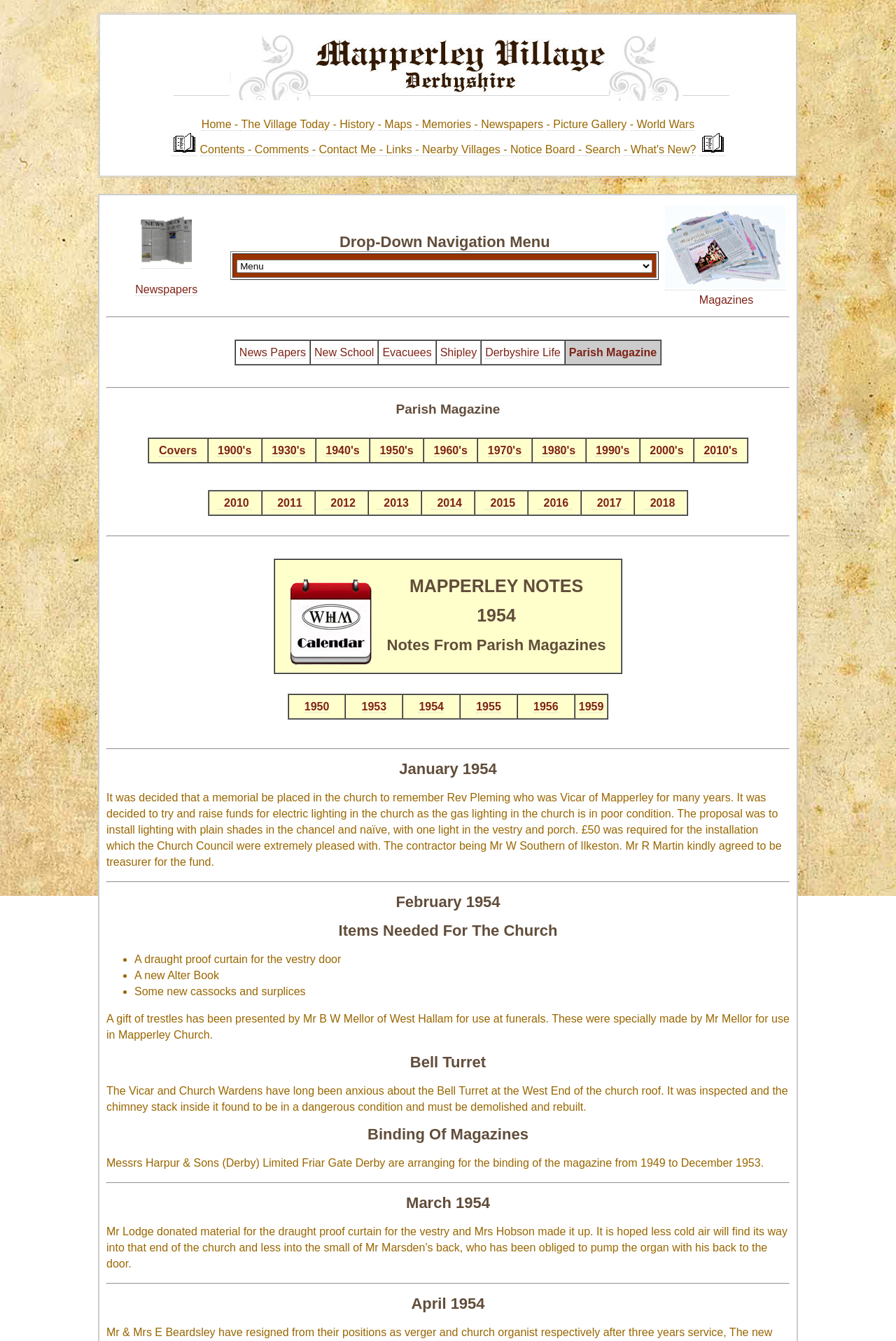Generate a thorough description of the webpage.

The webpage is titled "1954 - Parish Magazine" and appears to be a historical archive or collection of parish magazines. At the top of the page, there is a navigation menu with links to various sections, including "Home", "The Village Today", "History", "Maps", "Memories", "Newspapers", "Picture Gallery", "World Wars", "Contents", "Comments", "Contact Me", "Links", "Nearby Villages", "Notice Board", "Search", and "What's New?".

Below the navigation menu, there is a table with three columns. The first column contains a link to "Newspapers", the second column has a drop-down navigation menu, and the third column has a link to "Magazines". 

Further down the page, there is a table with six rows, each containing a link to a different topic, including "News Papers", "New School", "Evacuees", "Shipley", "Derbyshire Life", and "Parish Magazine". 

Below this table, there is another table with six rows, each containing a link to a different decade, including "Covers", "1900's", "1930's", "1940's", "1950's", and "1960's". 

Throughout the page, there are several images, including one with the text "Mapperley Village" and another with the text "Contents".